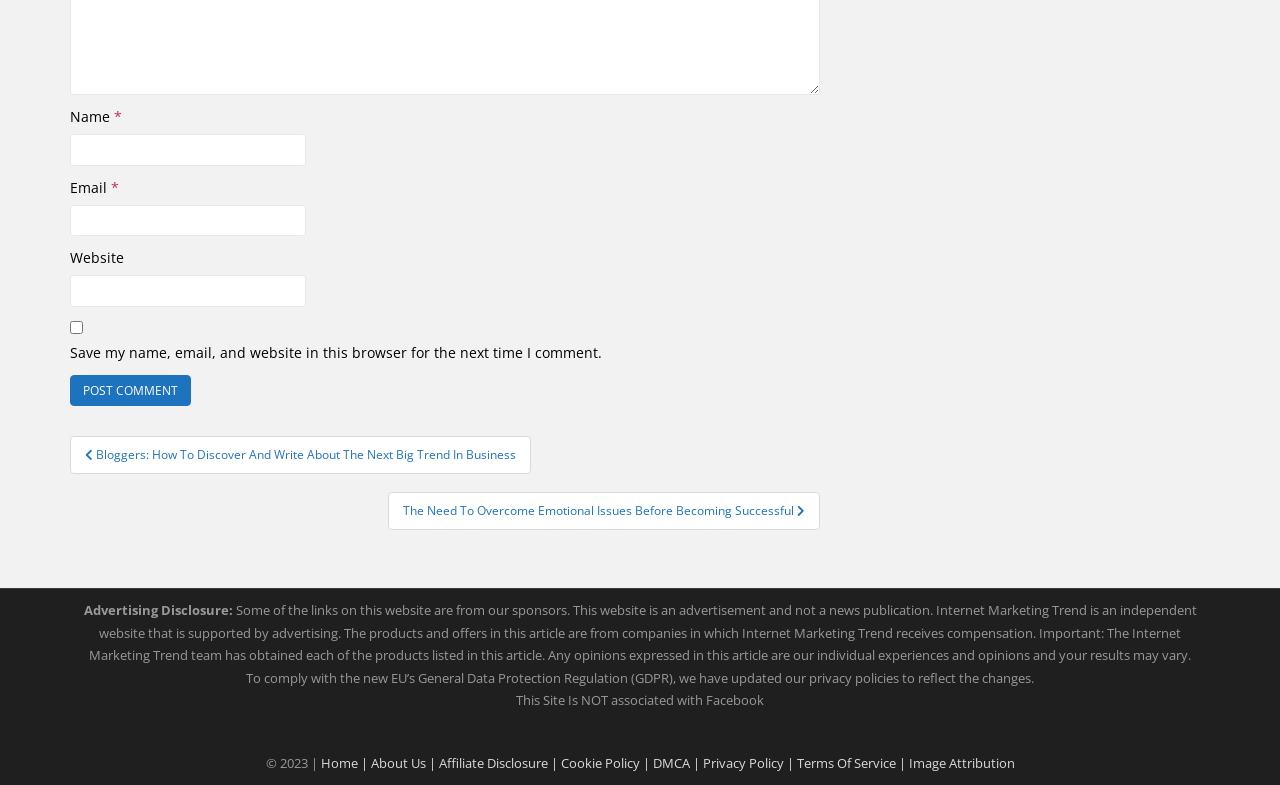Please identify the coordinates of the bounding box for the clickable region that will accomplish this instruction: "Click the Post Comment button".

[0.055, 0.477, 0.149, 0.517]